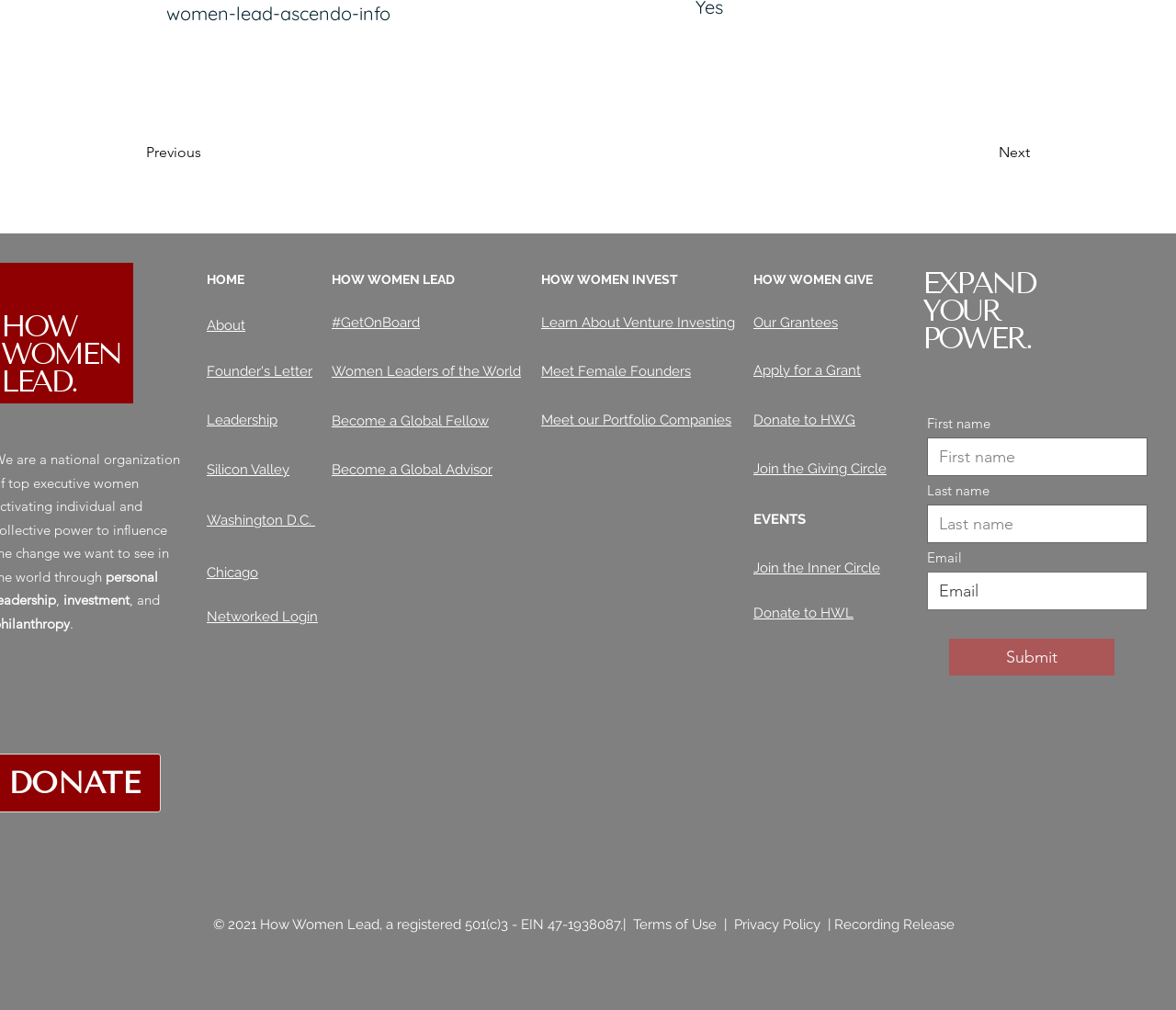Please specify the bounding box coordinates of the area that should be clicked to accomplish the following instruction: "Click the 'Previous' button". The coordinates should consist of four float numbers between 0 and 1, i.e., [left, top, right, bottom].

[0.124, 0.133, 0.227, 0.17]